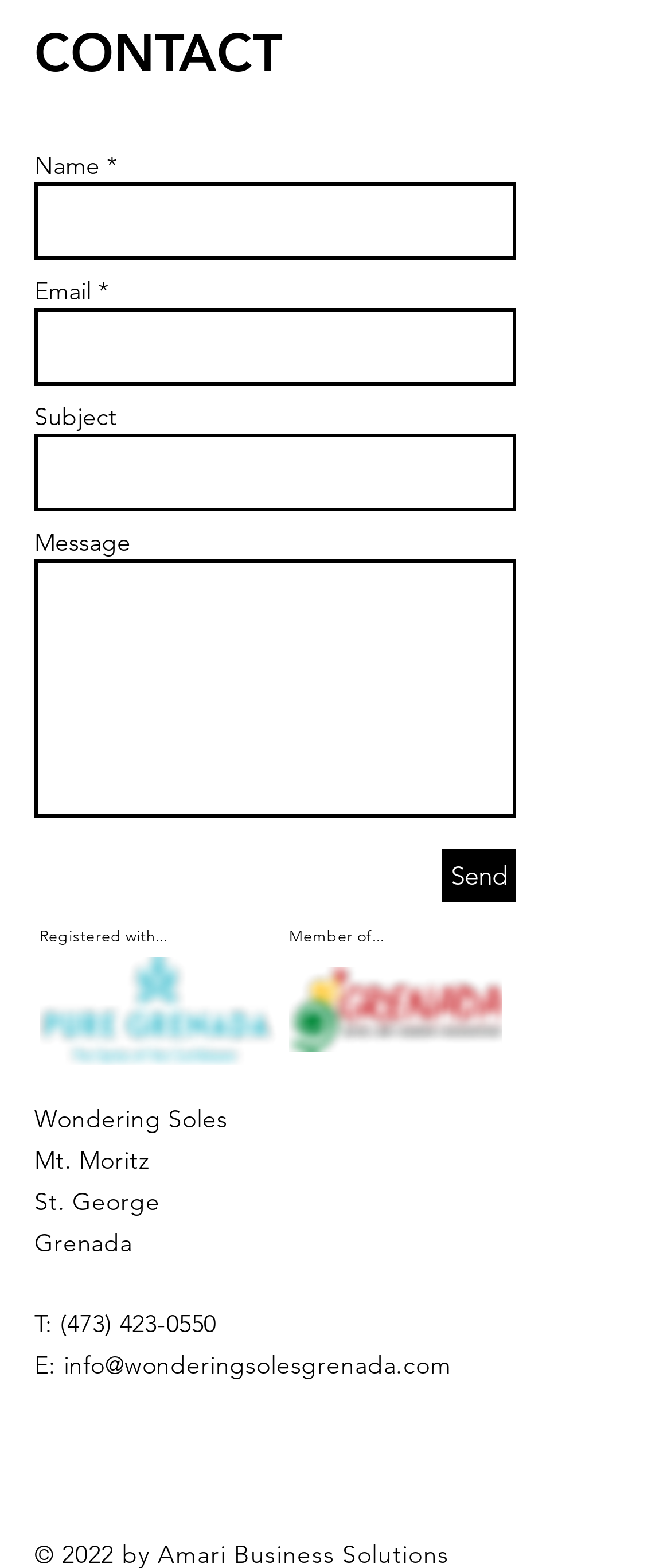What is the phone number?
Based on the image, answer the question with as much detail as possible.

The phone number is mentioned in the contact information section of the webpage, which is '(473) 423-0550'.